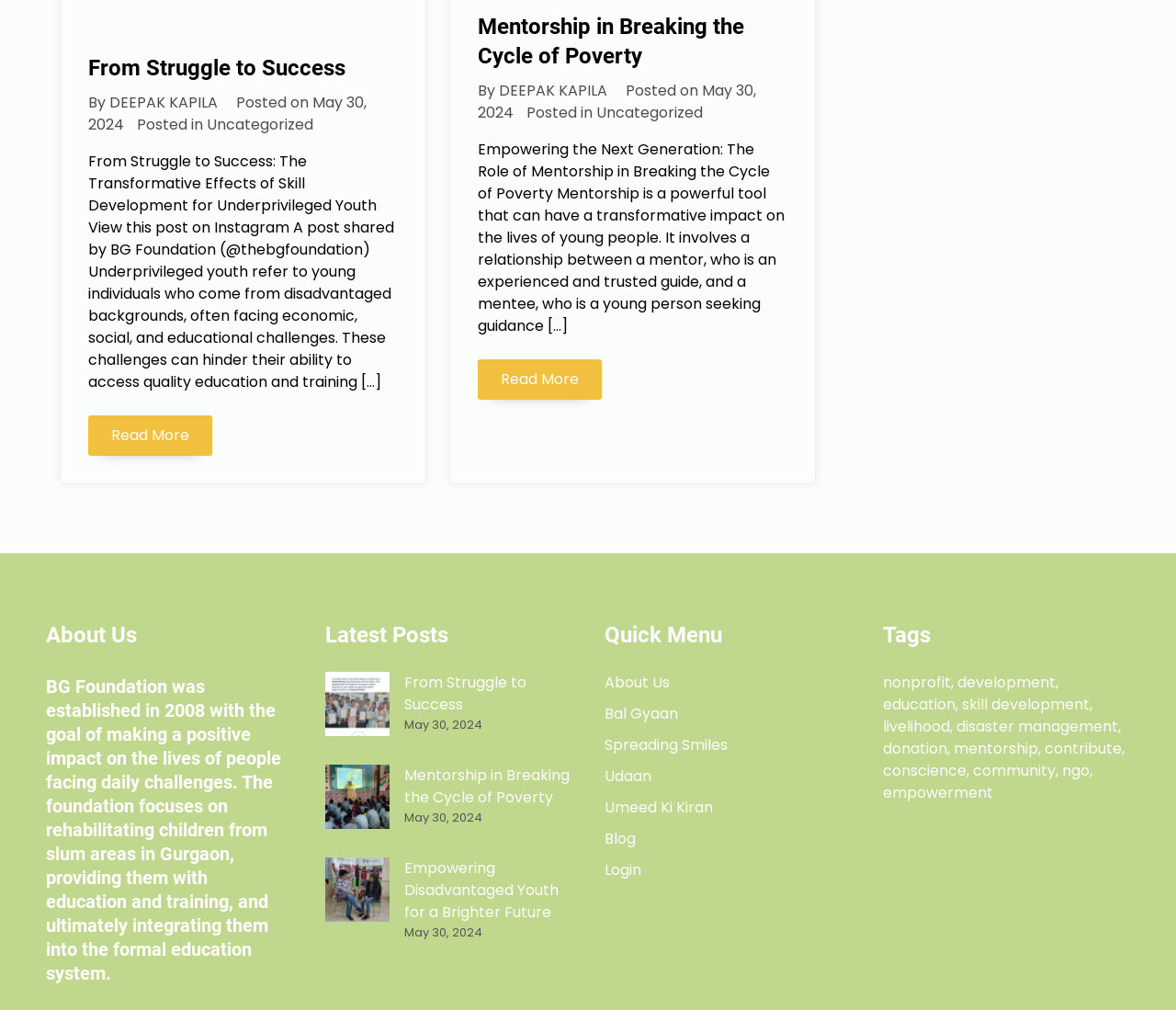What is the name of the foundation?
Give a detailed explanation using the information visible in the image.

The name of the foundation can be found in the 'About Us' section, which is located at the top of the webpage. The text 'BG Foundation was established in 2008...' indicates that the name of the foundation is BG Foundation.